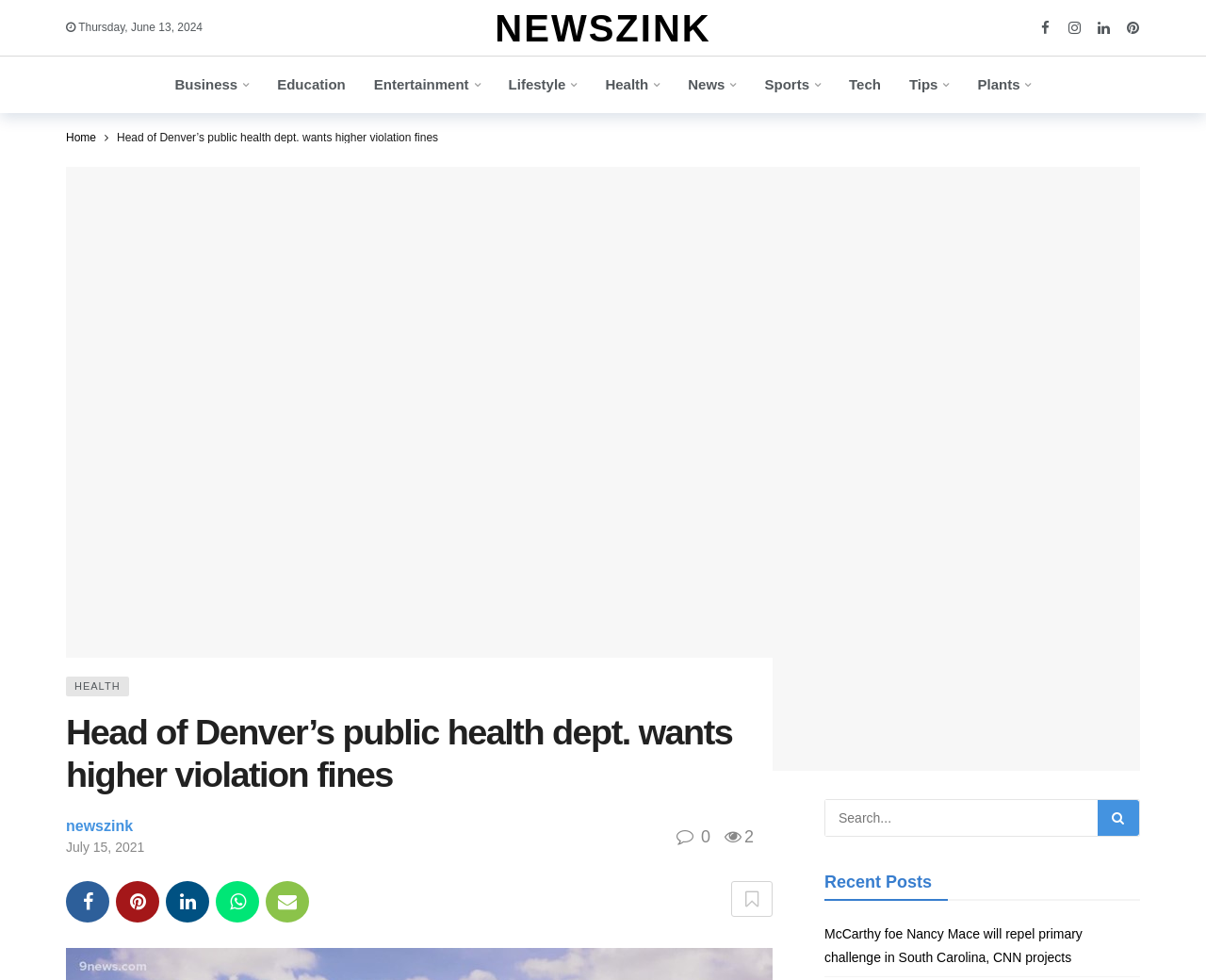Please use the details from the image to answer the following question comprehensively:
What categories are available on the webpage?

The categories are listed horizontally on the webpage, and they include Business, Education, Entertainment, Lifestyle, Health, News, Sports, Tech, Tips, and Plants.